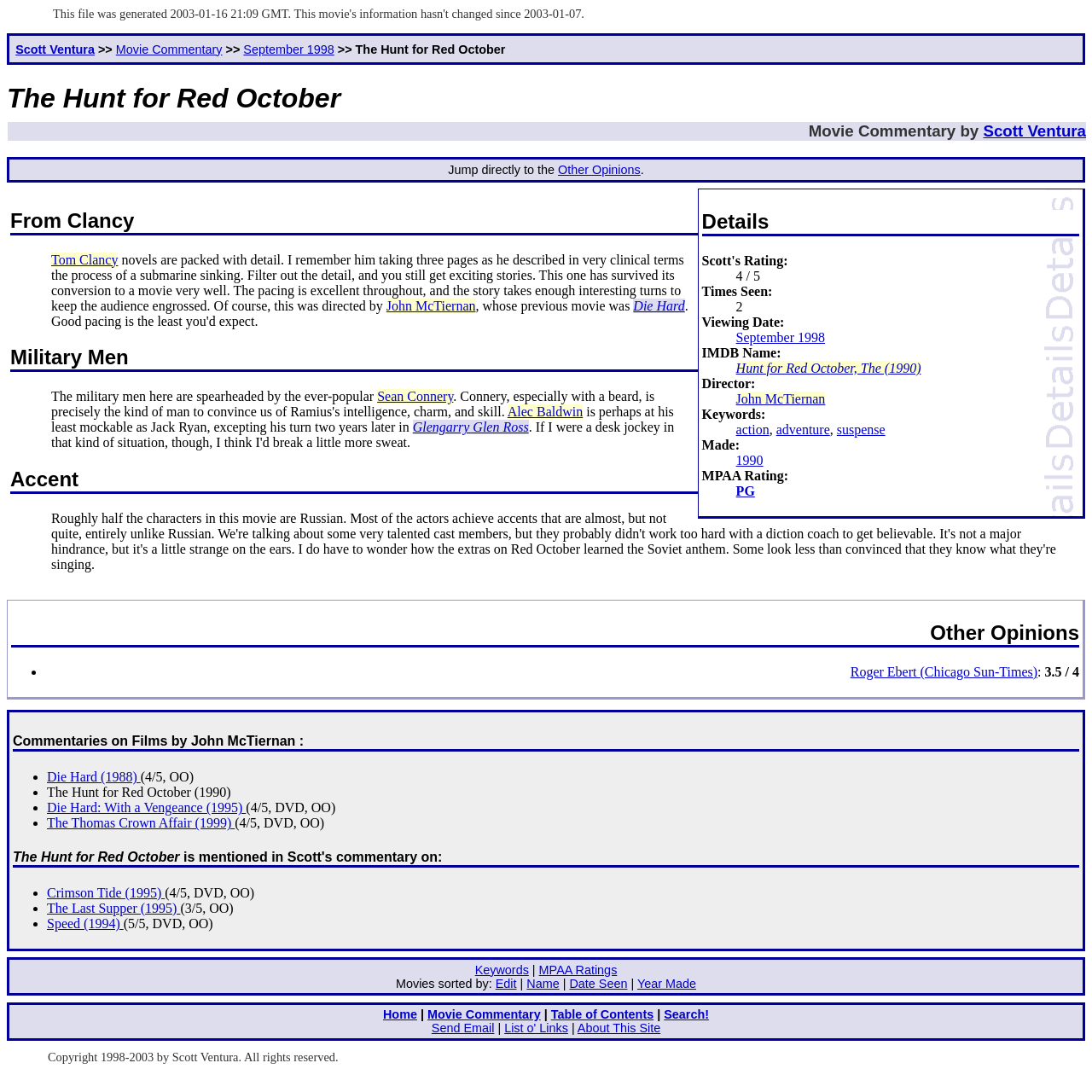Show me the bounding box coordinates of the clickable region to achieve the task as per the instruction: "Read the commentary on Die Hard".

[0.043, 0.705, 0.129, 0.718]